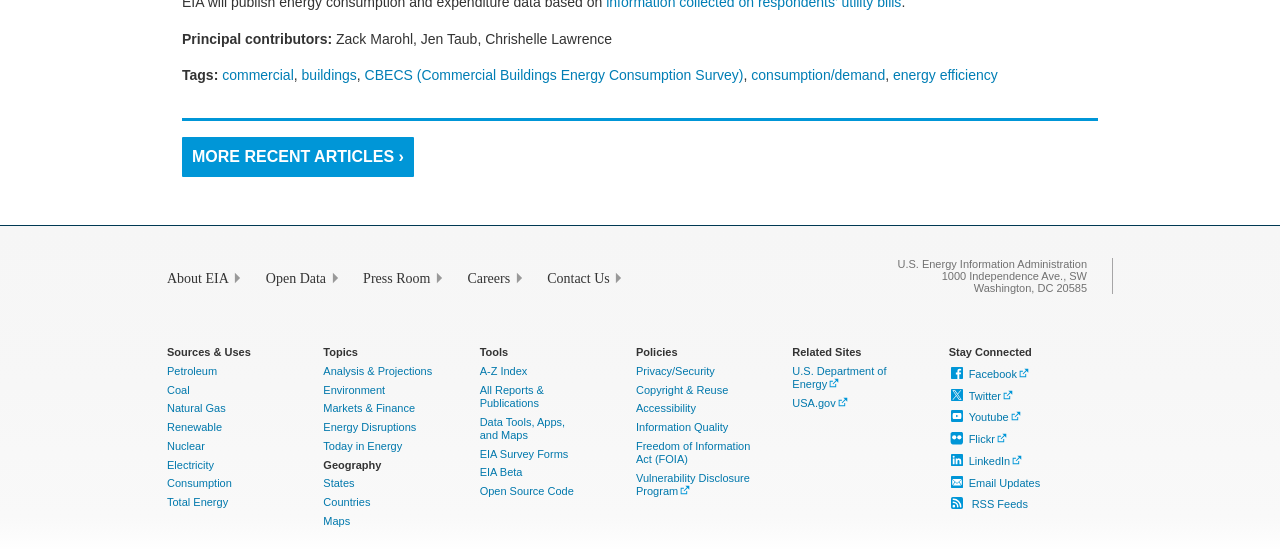Identify the bounding box of the HTML element described as: "value="Clear"".

None